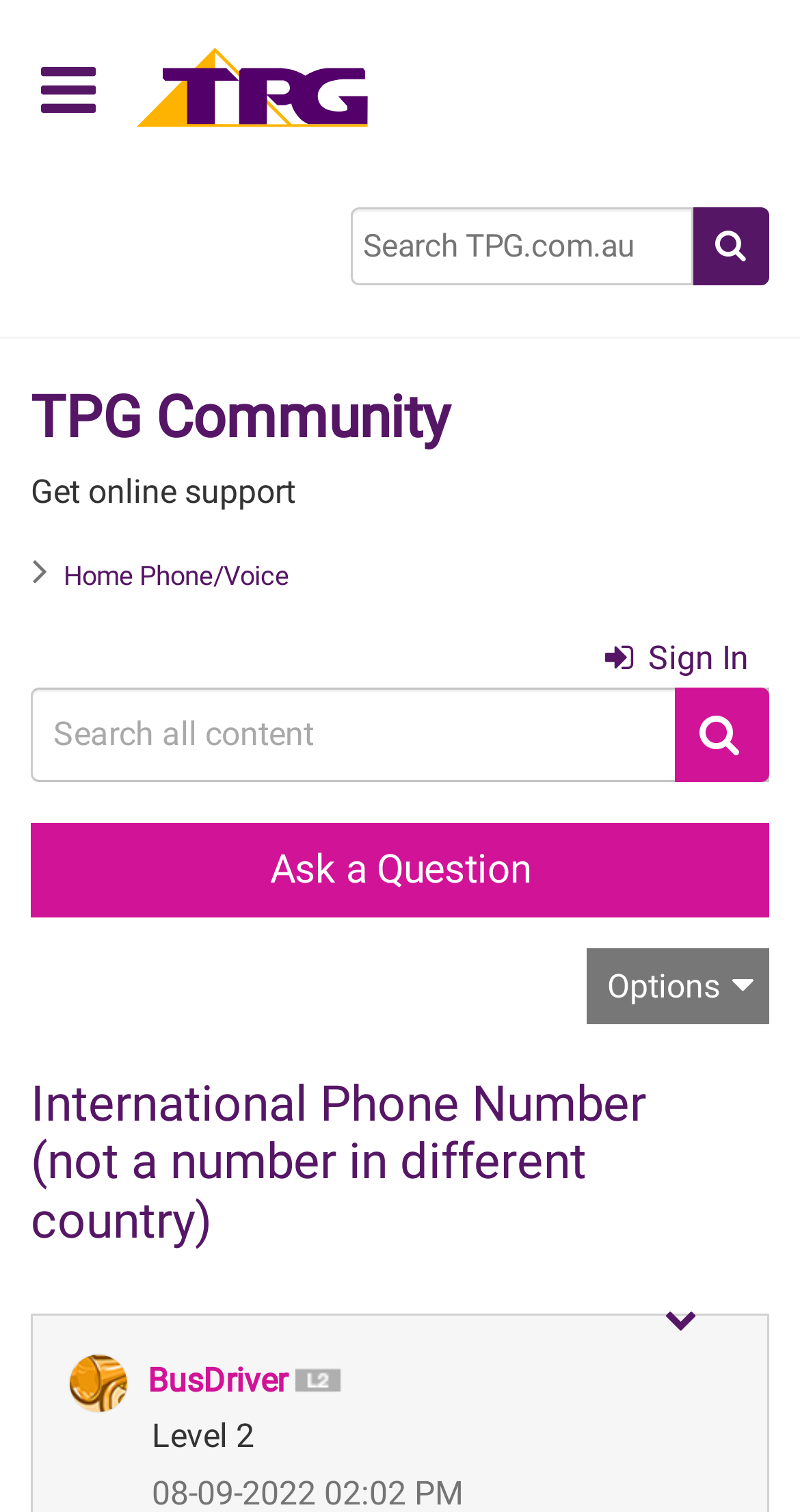Identify the bounding box coordinates of the element that should be clicked to fulfill this task: "Search for something". The coordinates should be provided as four float numbers between 0 and 1, i.e., [left, top, right, bottom].

[0.438, 0.137, 0.867, 0.189]